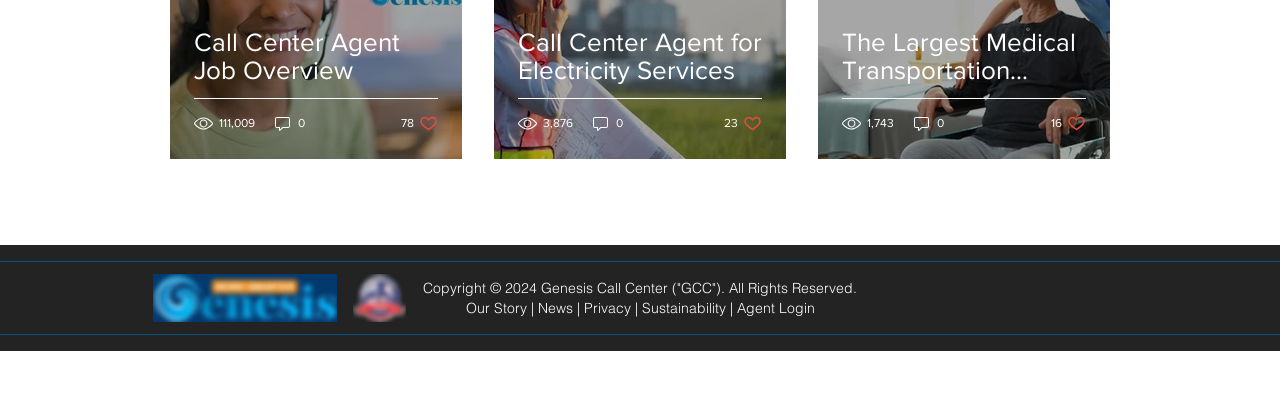Locate the bounding box coordinates of the area you need to click to fulfill this instruction: 'Like the post with 78 likes'. The coordinates must be in the form of four float numbers ranging from 0 to 1: [left, top, right, bottom].

[0.313, 0.285, 0.342, 0.333]